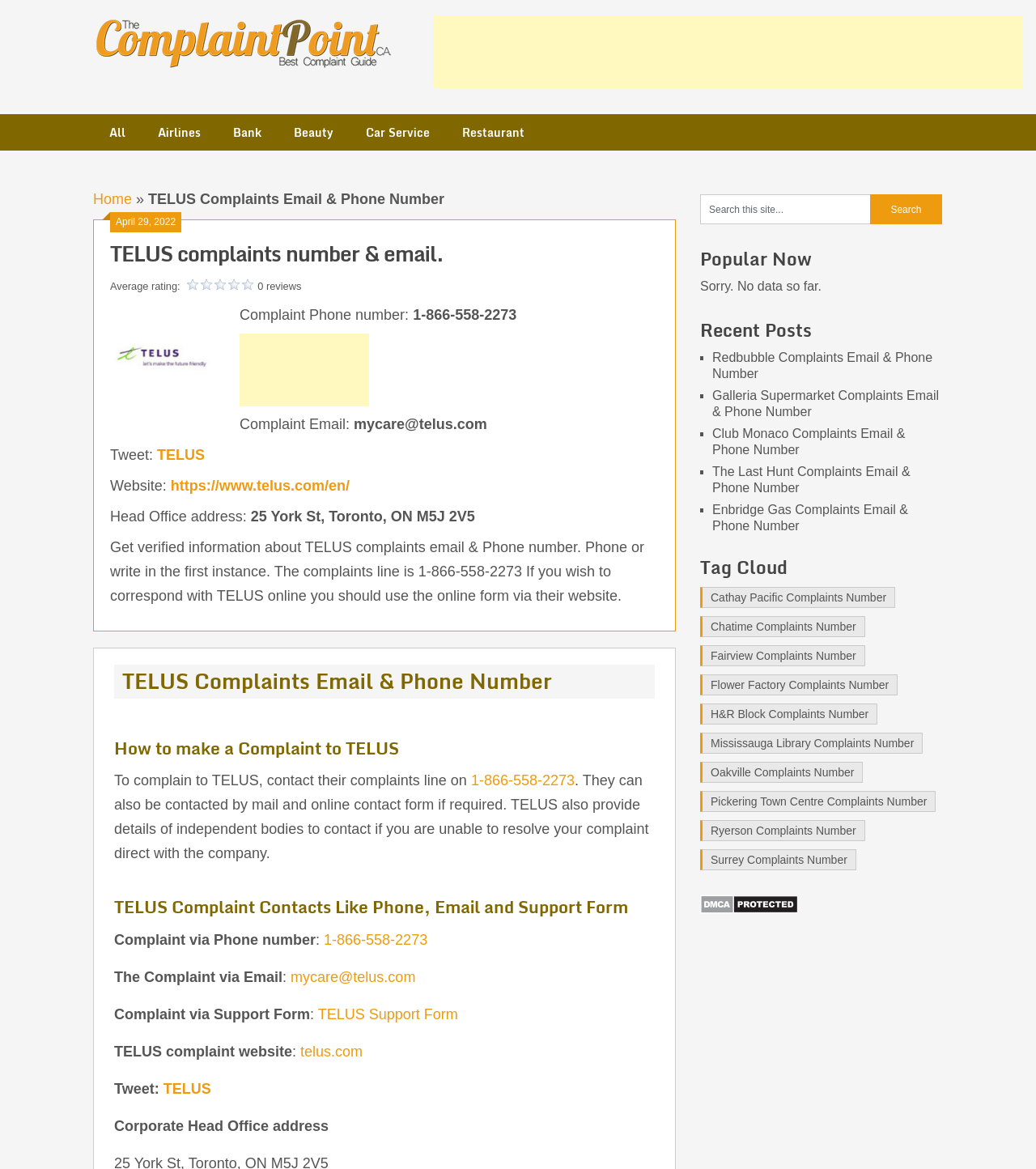What is the main heading displayed on the webpage? Please provide the text.

TELUS complaints number & email.